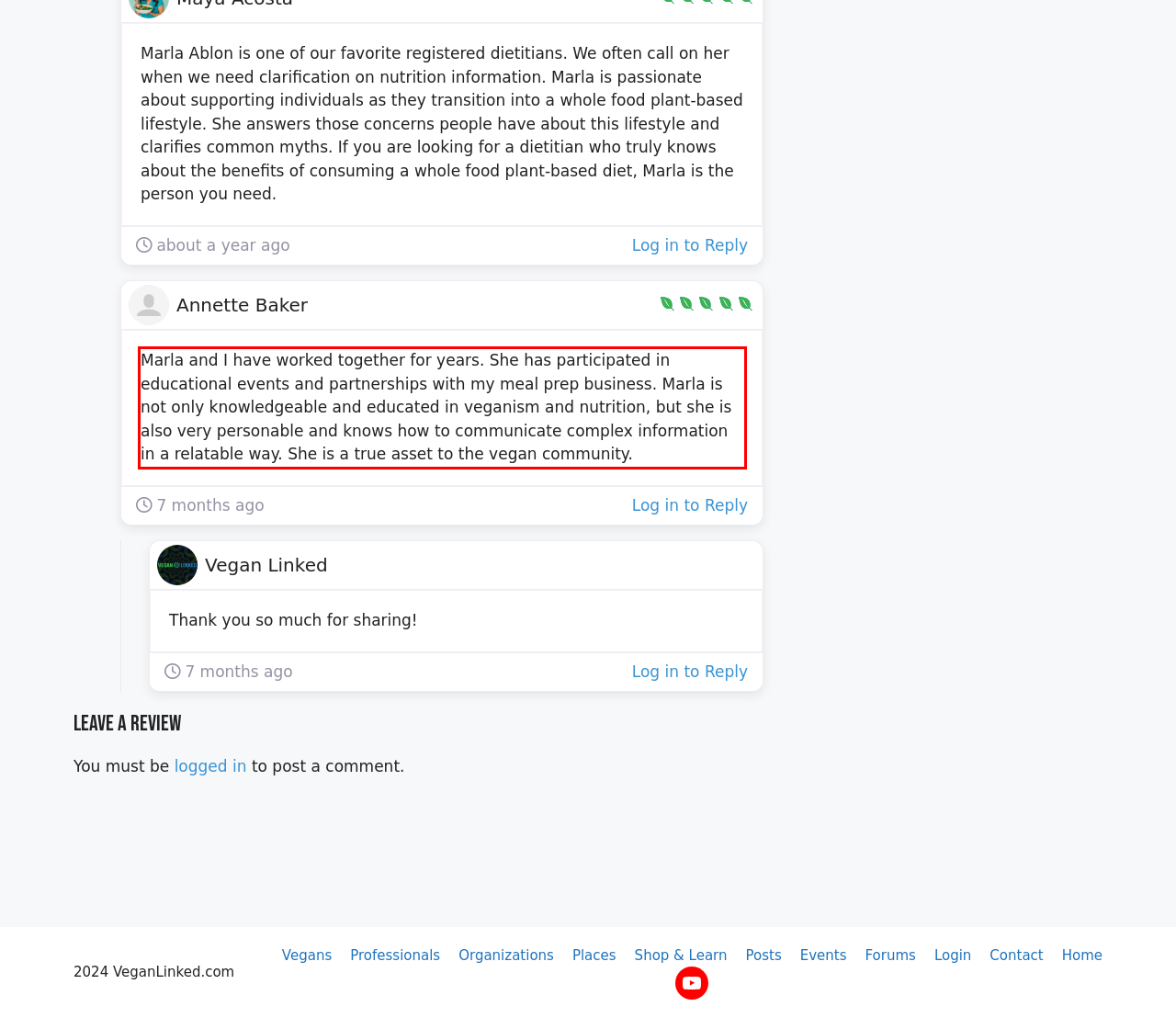View the screenshot of the webpage and identify the UI element surrounded by a red bounding box. Extract the text contained within this red bounding box.

Marla and I have worked together for years. She has participated in educational events and partnerships with my meal prep business. Marla is not only knowledgeable and educated in veganism and nutrition, but she is also very personable and knows how to communicate complex information in a relatable way. She is a true asset to the vegan community.